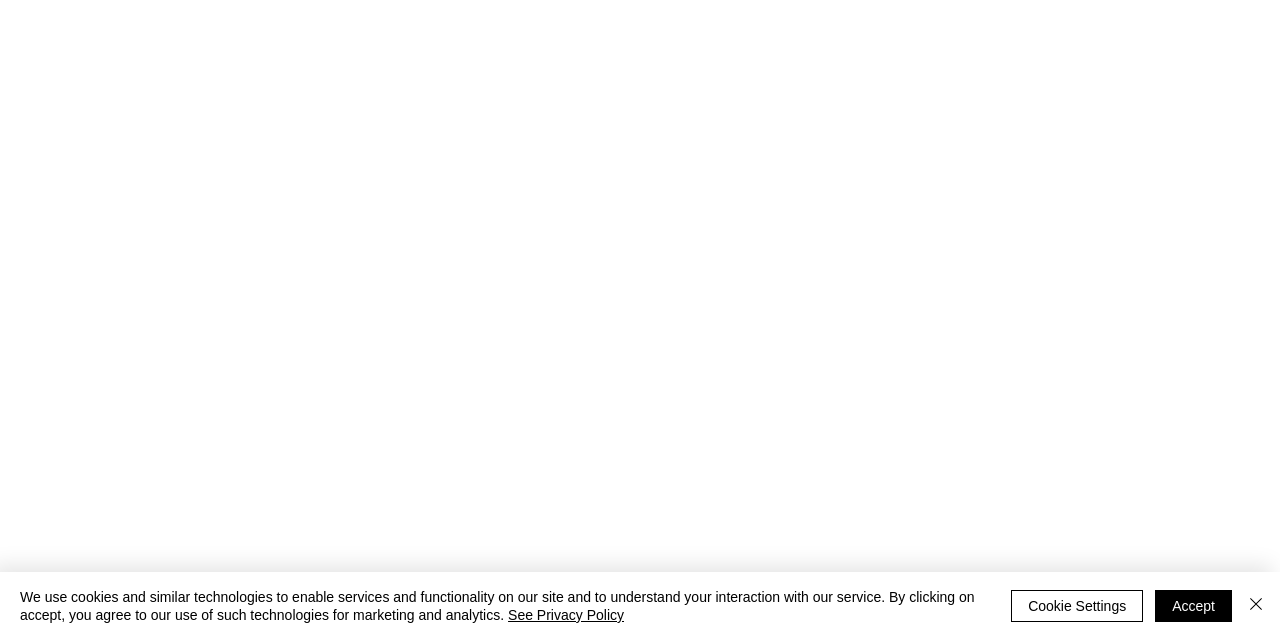Based on the element description "Accept", predict the bounding box coordinates of the UI element.

[0.902, 0.923, 0.962, 0.973]